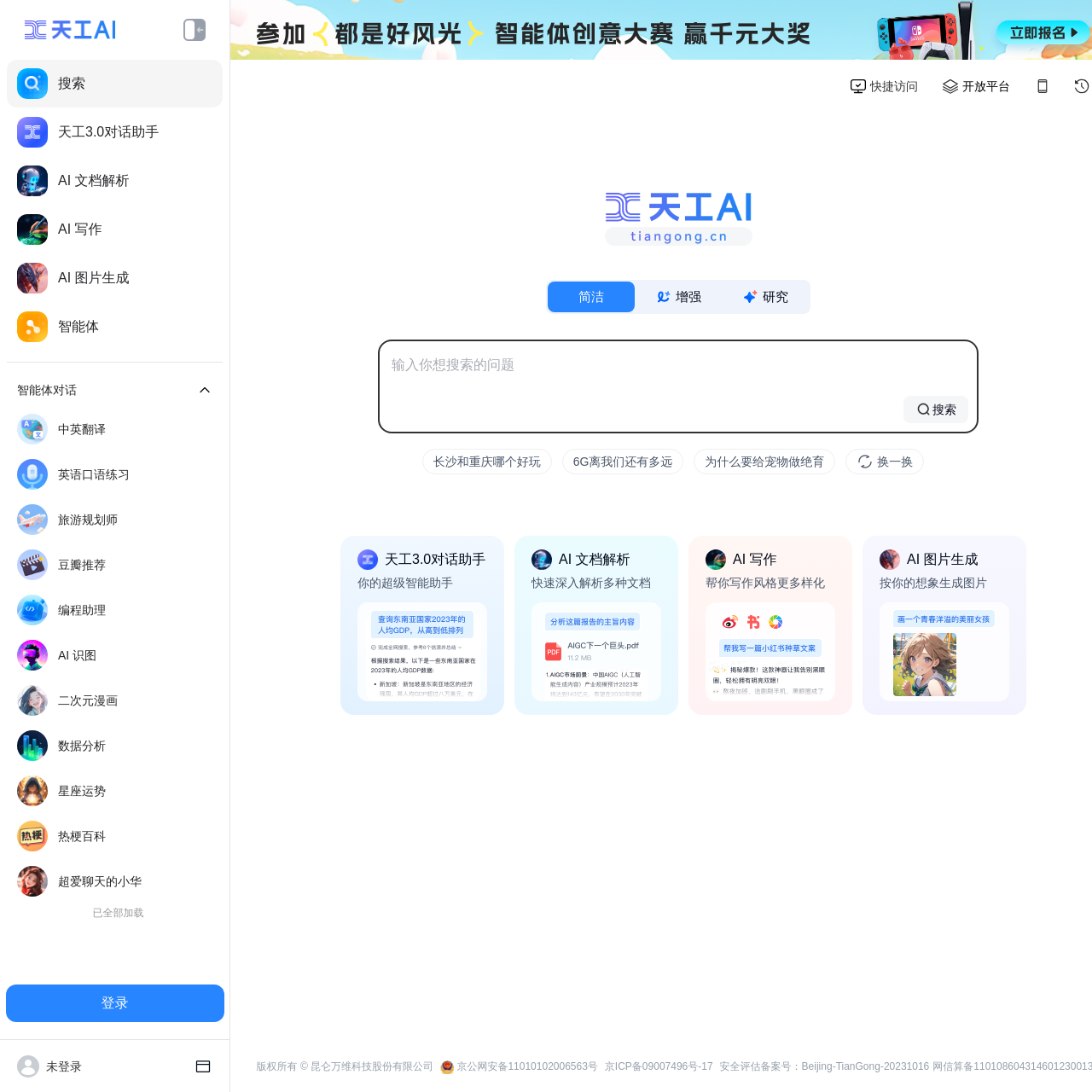Indicate the bounding box coordinates of the element that needs to be clicked to satisfy the following instruction: "search for something". The coordinates should be four float numbers between 0 and 1, i.e., [left, top, right, bottom].

[0.359, 0.325, 0.884, 0.344]